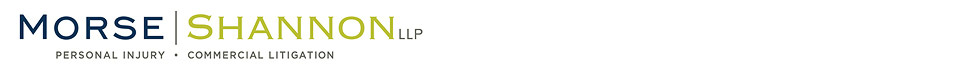Describe every aspect of the image in detail.

The image features the logo of Morse Shannon LLP, a law firm specializing in personal injury and commercial litigation. The logo is designed with a modern and professional aesthetic, displaying the name "MORSE | SHANNON" prominently in a bold, dark blue font. Below the firm name, in a contrasting light green, are the phrases "PERSONAL INJURY" and "COMMERCIAL LITIGATION," indicating the primary areas of legal expertise offered by the firm. This visually appealing logo enhances the firm's brand identity and reflects its commitment to providing legal services in these specific fields.